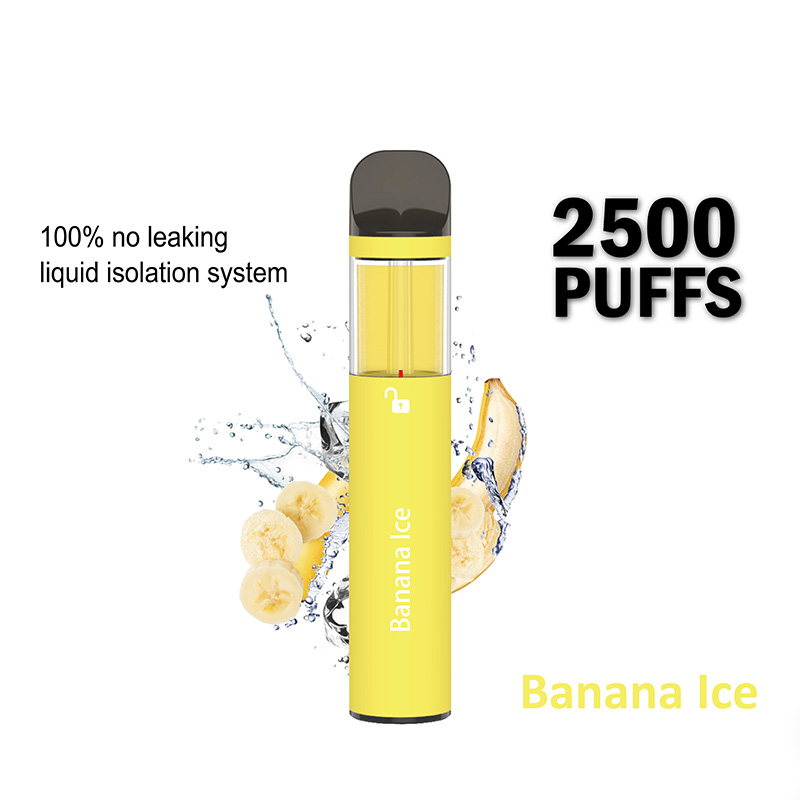Write a descriptive caption for the image, covering all notable aspects.

The image features a vibrant yellow disposable vape device, prominently labeled "Banana Ice." It showcases a sleek design with a transparent tank that indicates its capacity, alongside an eye-catching graphic of sliced bananas and water droplets, emphasizing freshness. The text highlights "2500 PUFFS," indicating the expected usage capacity, and includes a note about a "100% no leaking liquid isolation system," assuring users of its quality and reliability. This disposable vape is positioned against a clean white background, making the product and its features stand out clearly for potential consumers.